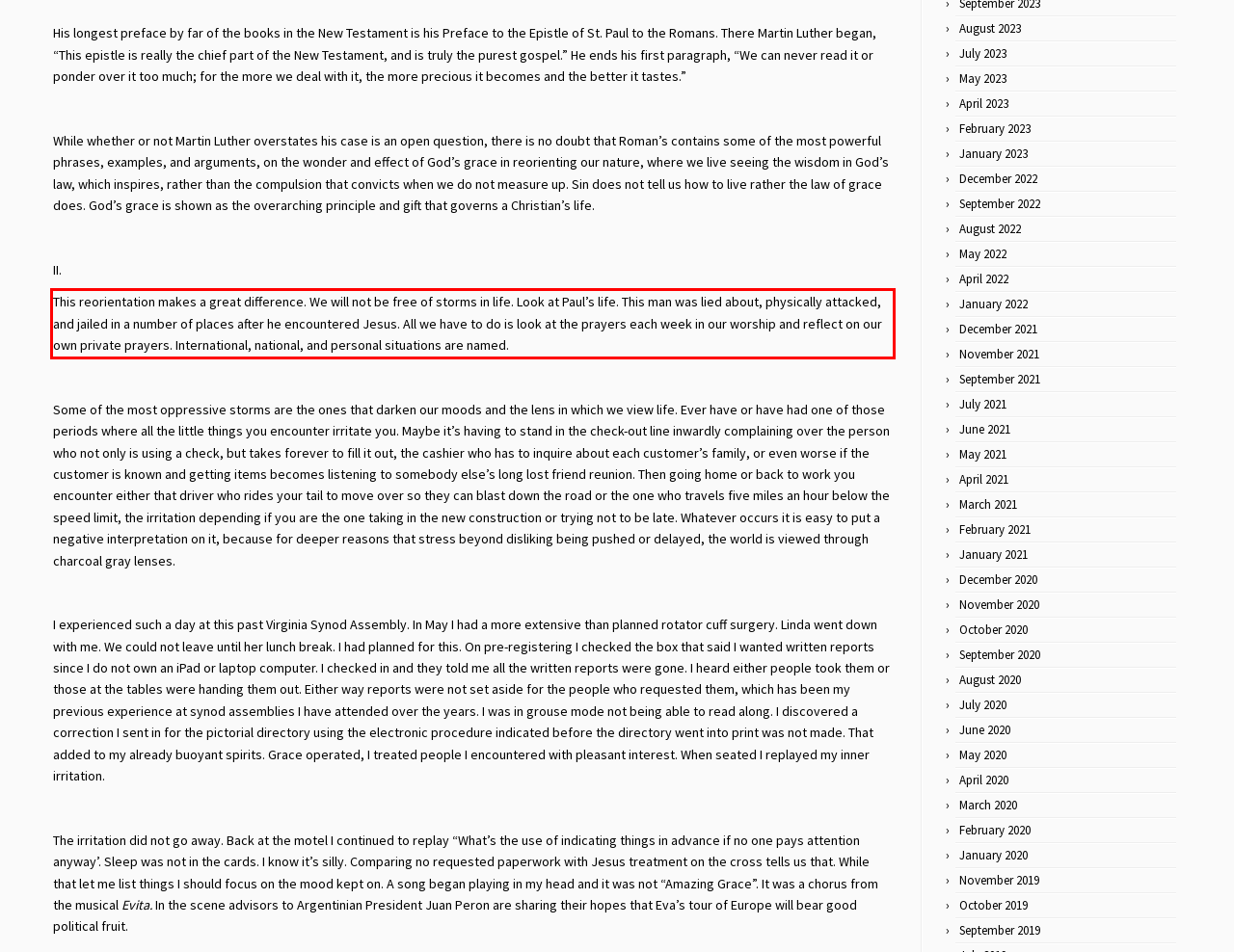Examine the screenshot of the webpage, locate the red bounding box, and generate the text contained within it.

This reorientation makes a great difference. We will not be free of storms in life. Look at Paul’s life. This man was lied about, physically attacked, and jailed in a number of places after he encountered Jesus. All we have to do is look at the prayers each week in our worship and reflect on our own private prayers. International, national, and personal situations are named.